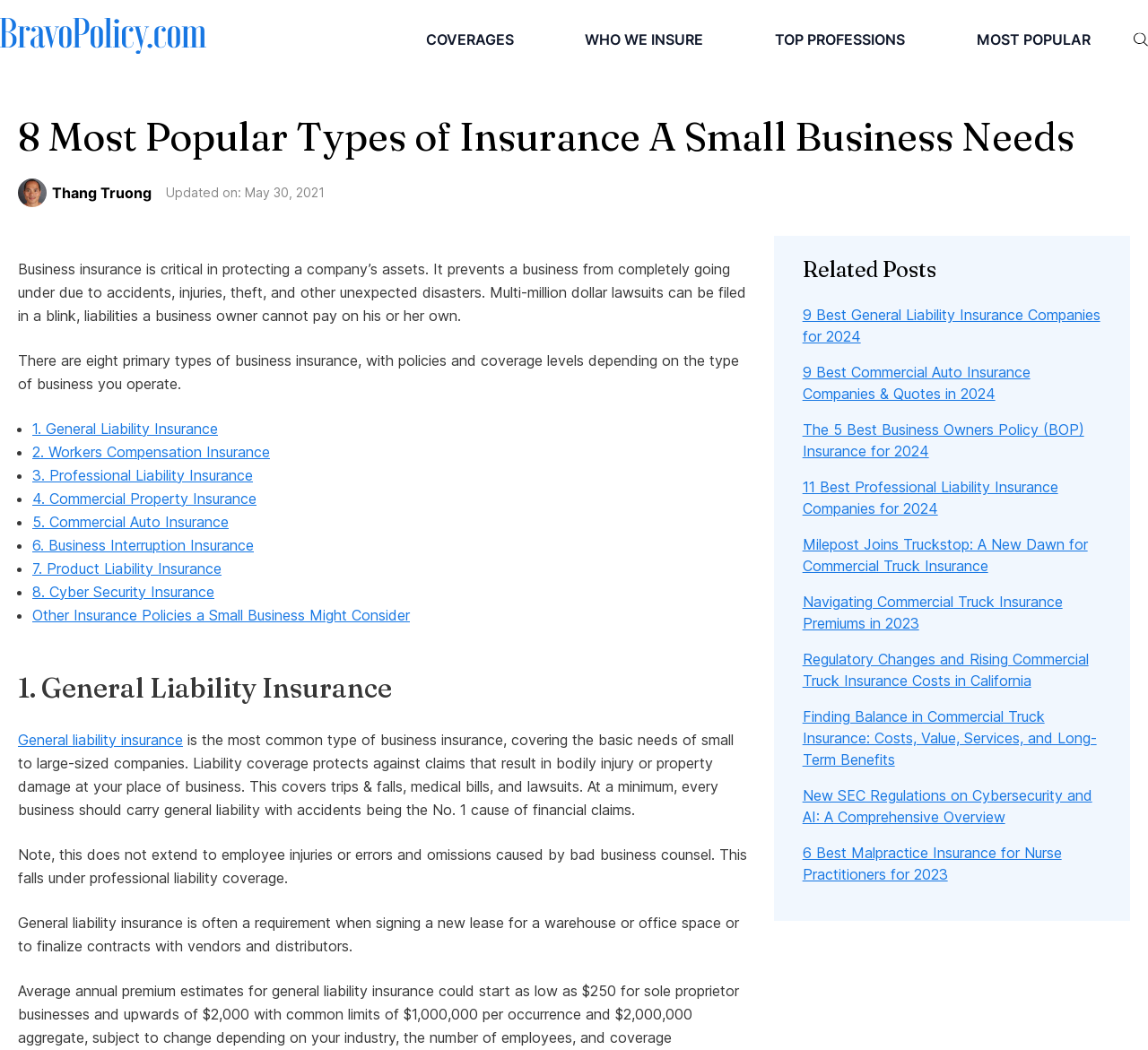How many related posts are listed on the webpage?
Using the image, answer in one word or phrase.

11